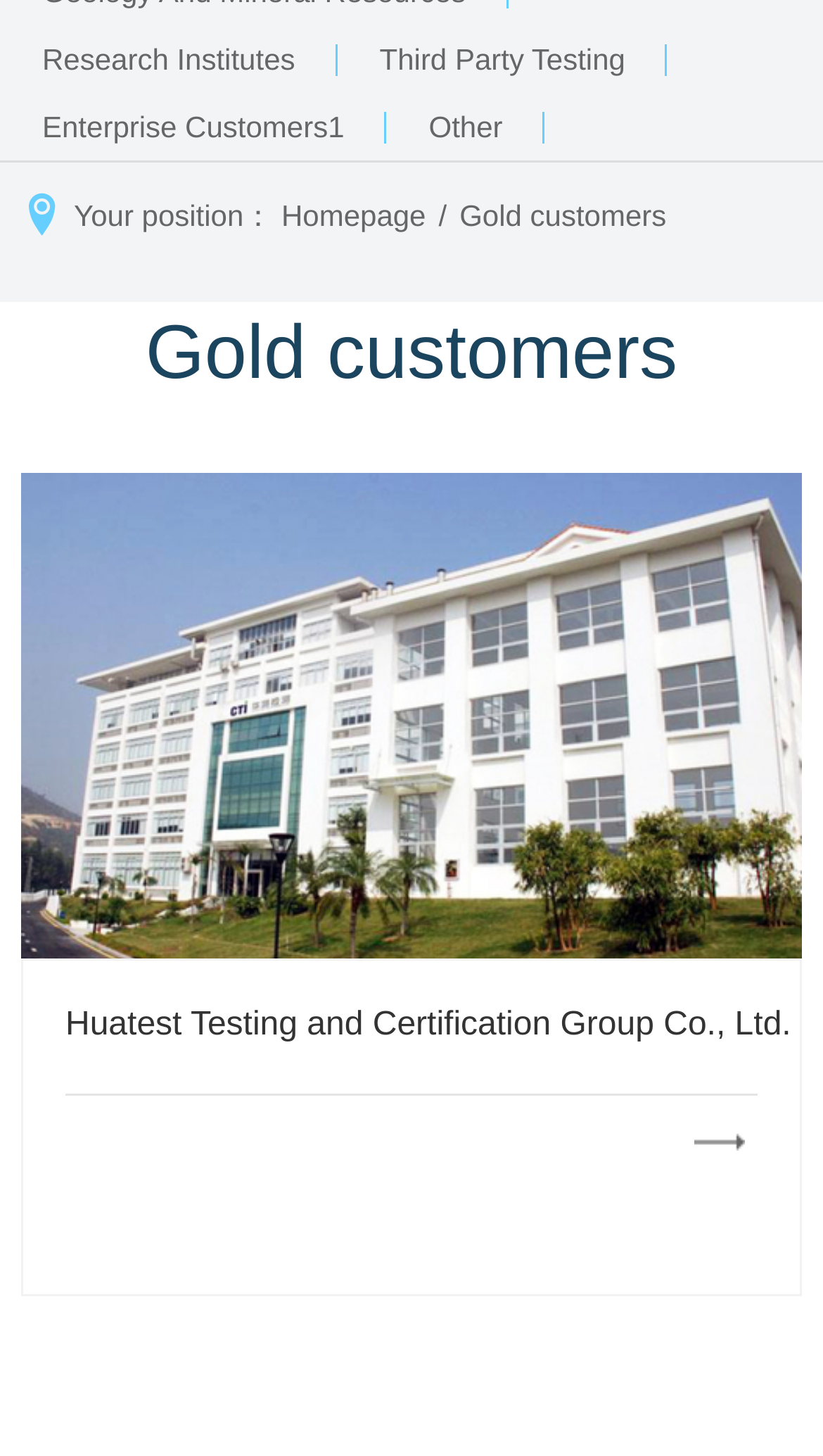Find the bounding box coordinates corresponding to the UI element with the description: "Research institutes". The coordinates should be formatted as [left, top, right, bottom], with values as floats between 0 and 1.

[0.0, 0.017, 0.41, 0.063]